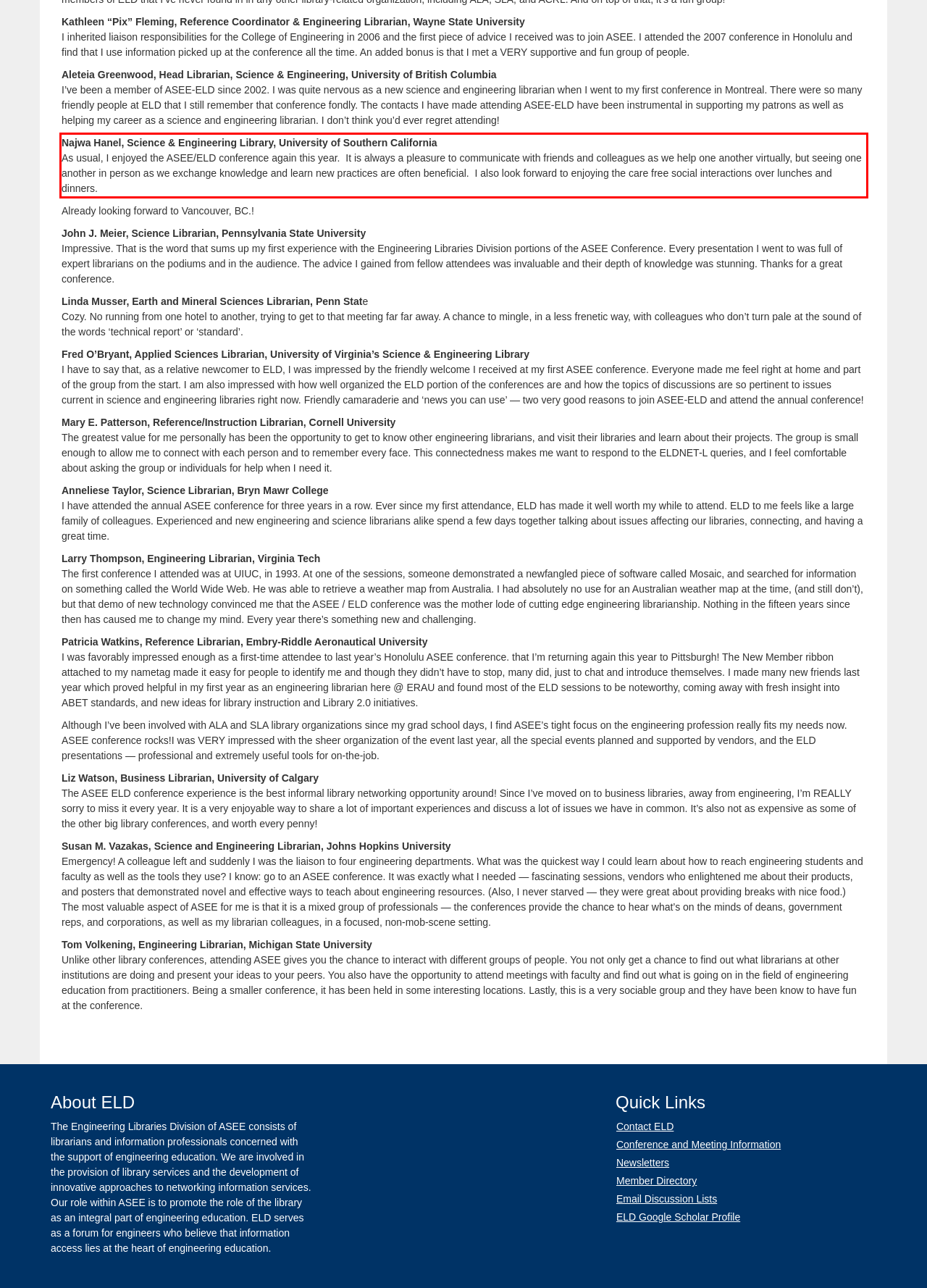Please identify the text within the red rectangular bounding box in the provided webpage screenshot.

Najwa Hanel, Science & Engineering Library, University of Southern California As usual, I enjoyed the ASEE/ELD conference again this year. It is always a pleasure to communicate with friends and colleagues as we help one another virtually, but seeing one another in person as we exchange knowledge and learn new practices are often beneficial. I also look forward to enjoying the care free social interactions over lunches and dinners.